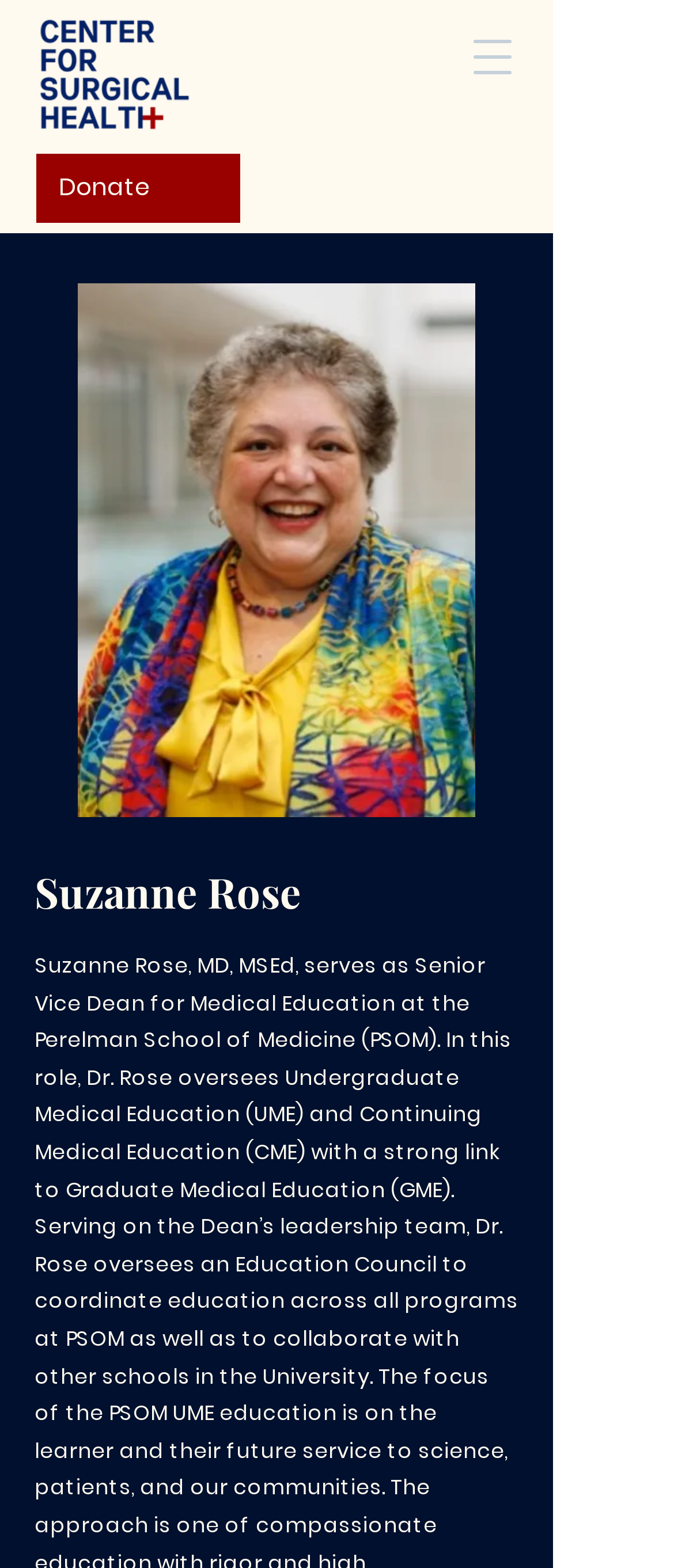What is the title of the section below the image?
Answer the question with a detailed explanation, including all necessary information.

The heading with the bounding box coordinates [0.051, 0.551, 0.769, 0.586] has the text 'Suzanne Rose', which suggests that the title of the section below the image is 'Suzanne Rose'.